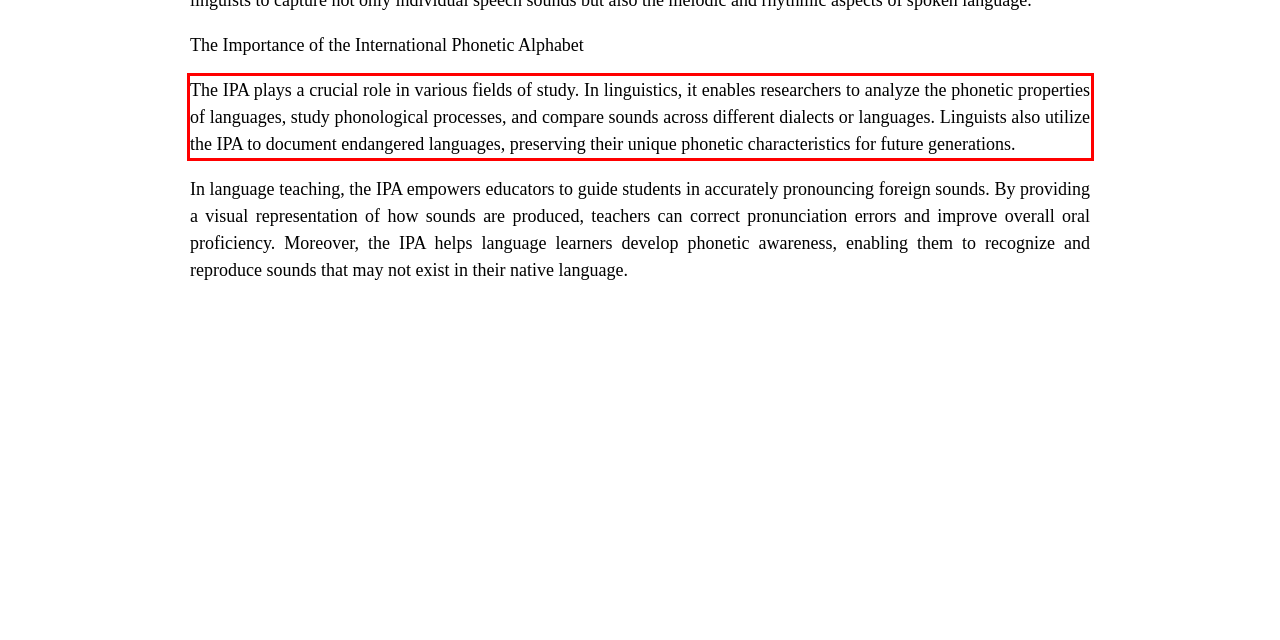Identify the red bounding box in the webpage screenshot and perform OCR to generate the text content enclosed.

The IPA plays a crucial role in various fields of study. In linguistics, it enables researchers to analyze the phonetic properties of languages, study phonological processes, and compare sounds across different dialects or languages. Linguists also utilize the IPA to document endangered languages, preserving their unique phonetic characteristics for future generations.